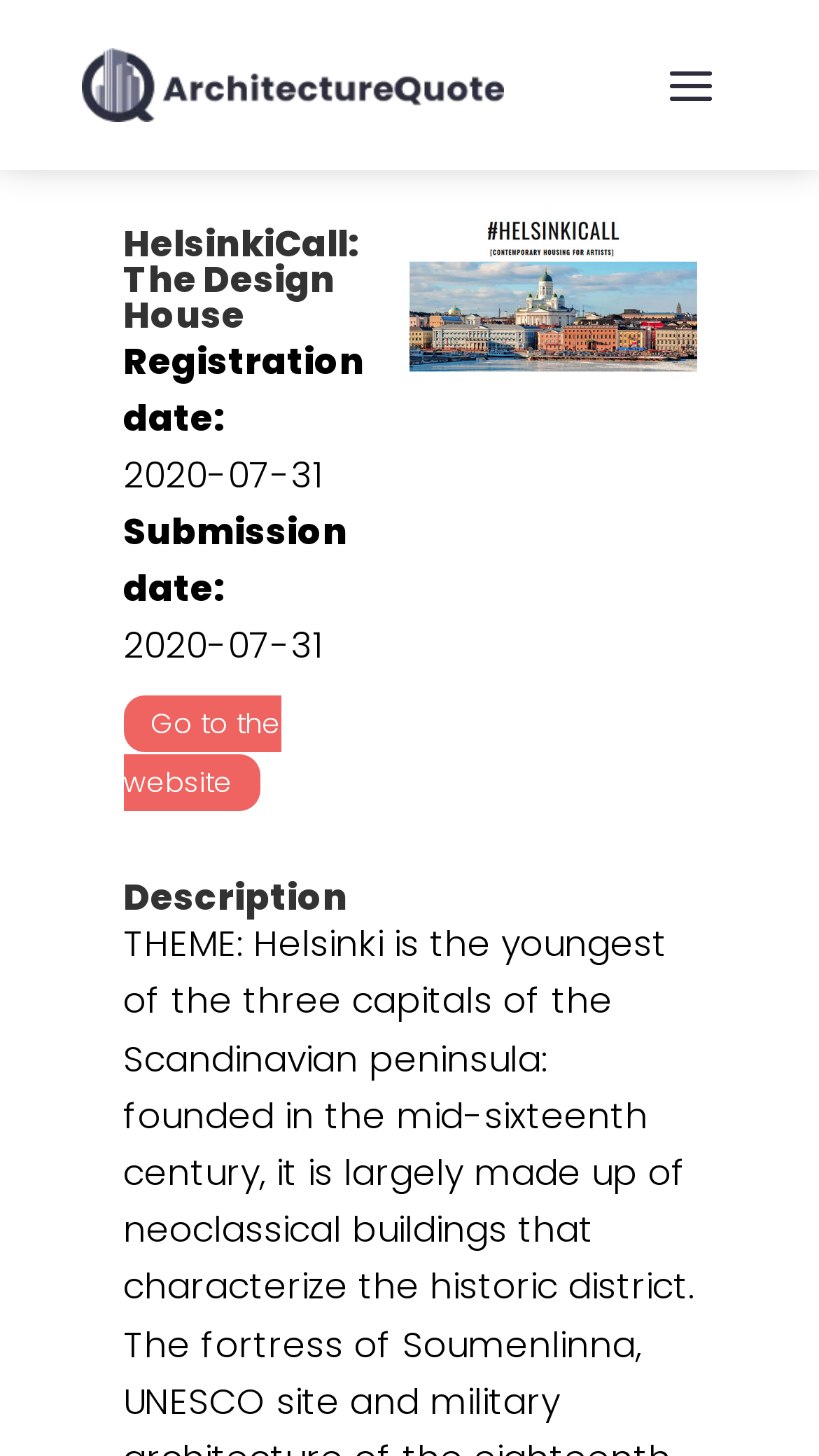Please examine the image and answer the question with a detailed explanation:
What section of the webpage is described by the heading 'Description'?

The heading element with the text 'Description' is likely to be describing the project or design house, providing more information about its details, goals, or objectives.